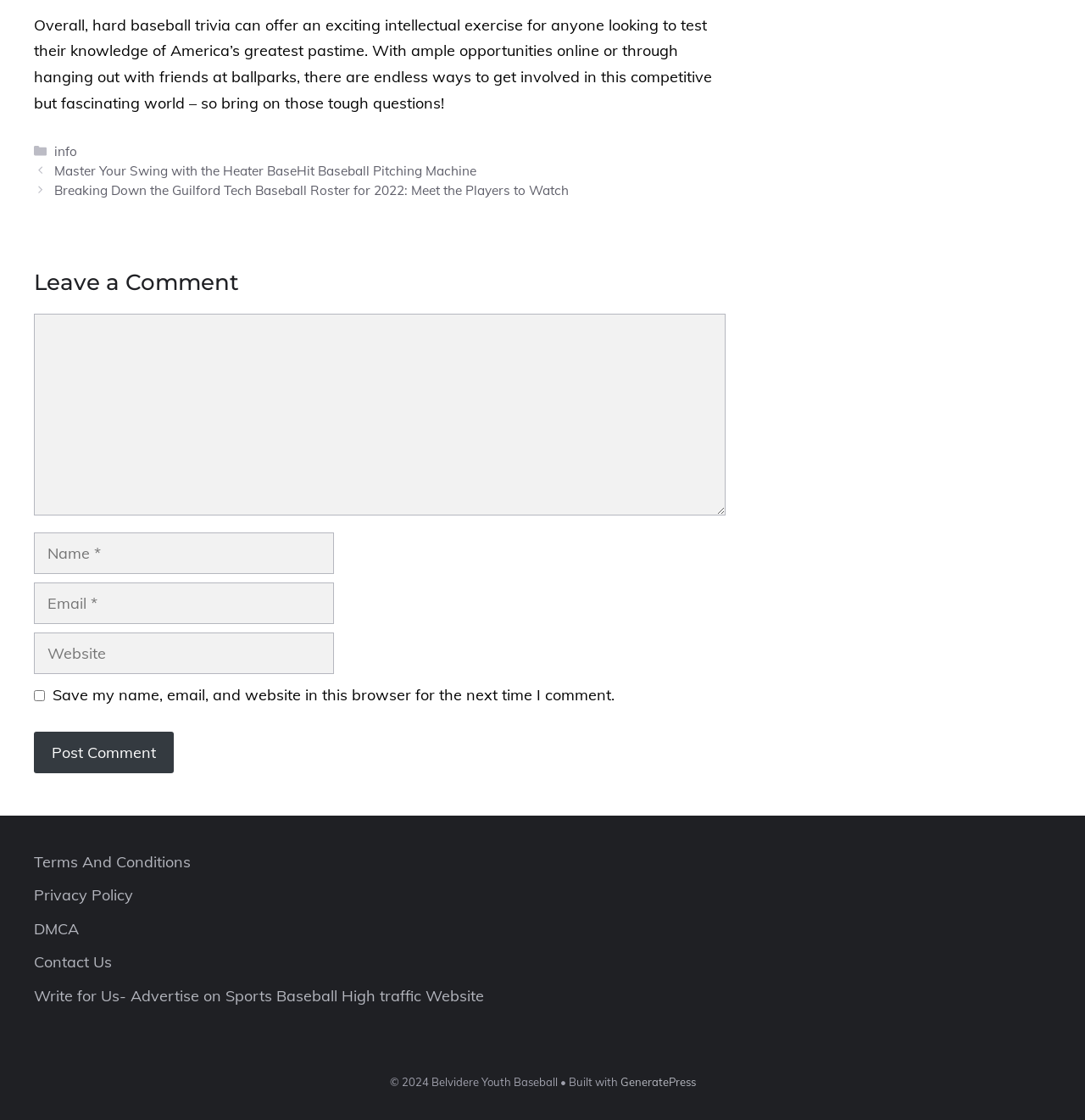Identify the bounding box coordinates of the element that should be clicked to fulfill this task: "Leave a comment". The coordinates should be provided as four float numbers between 0 and 1, i.e., [left, top, right, bottom].

[0.031, 0.24, 0.669, 0.265]